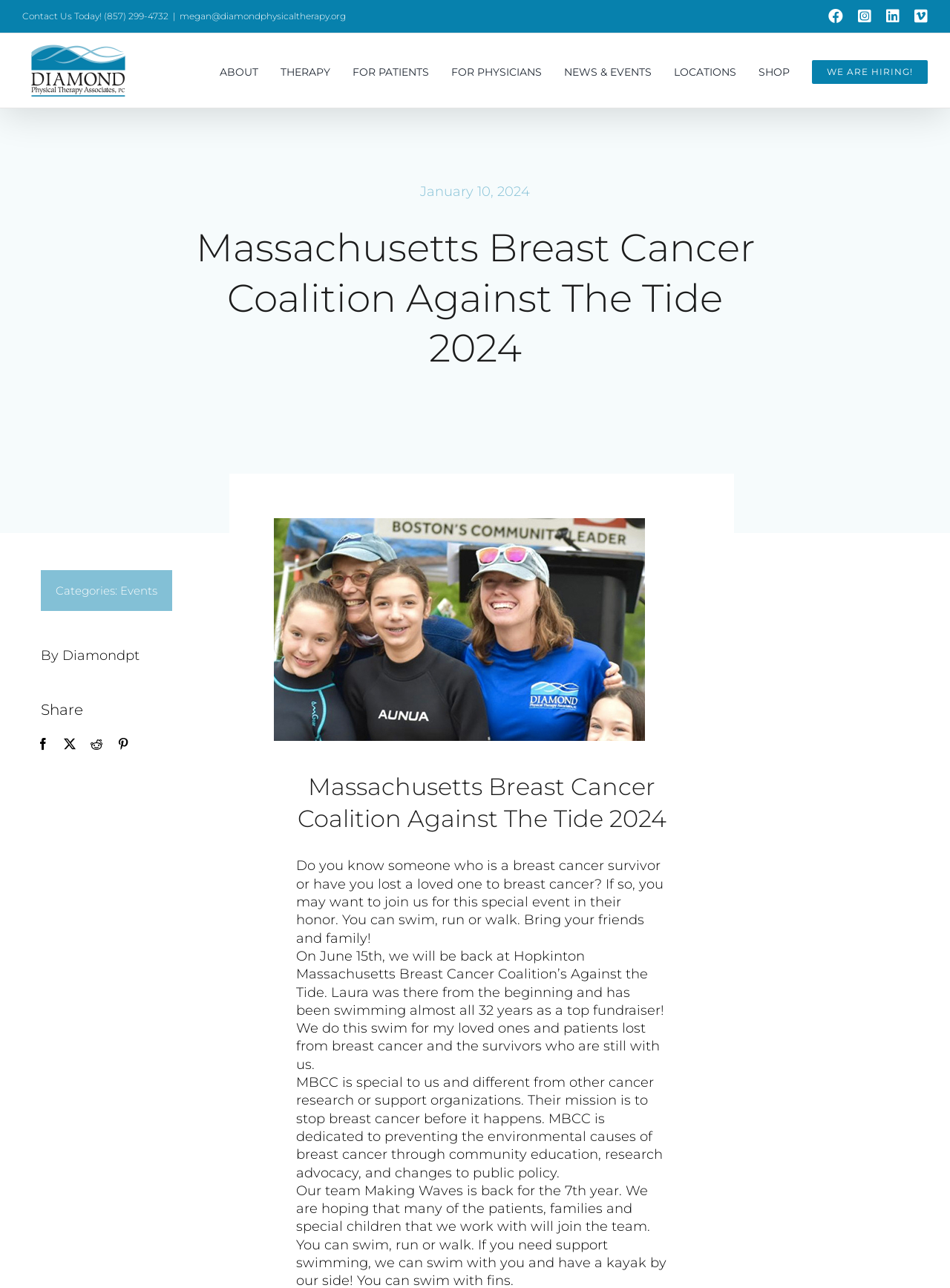What can you do at the event mentioned on the webpage?
Refer to the image and give a detailed answer to the question.

According to the webpage, you can swim, run or walk at the event 'Against the Tide 2024'. This is mentioned in the text description which invites people to join the event in honor of breast cancer survivors or loved ones who have passed away.